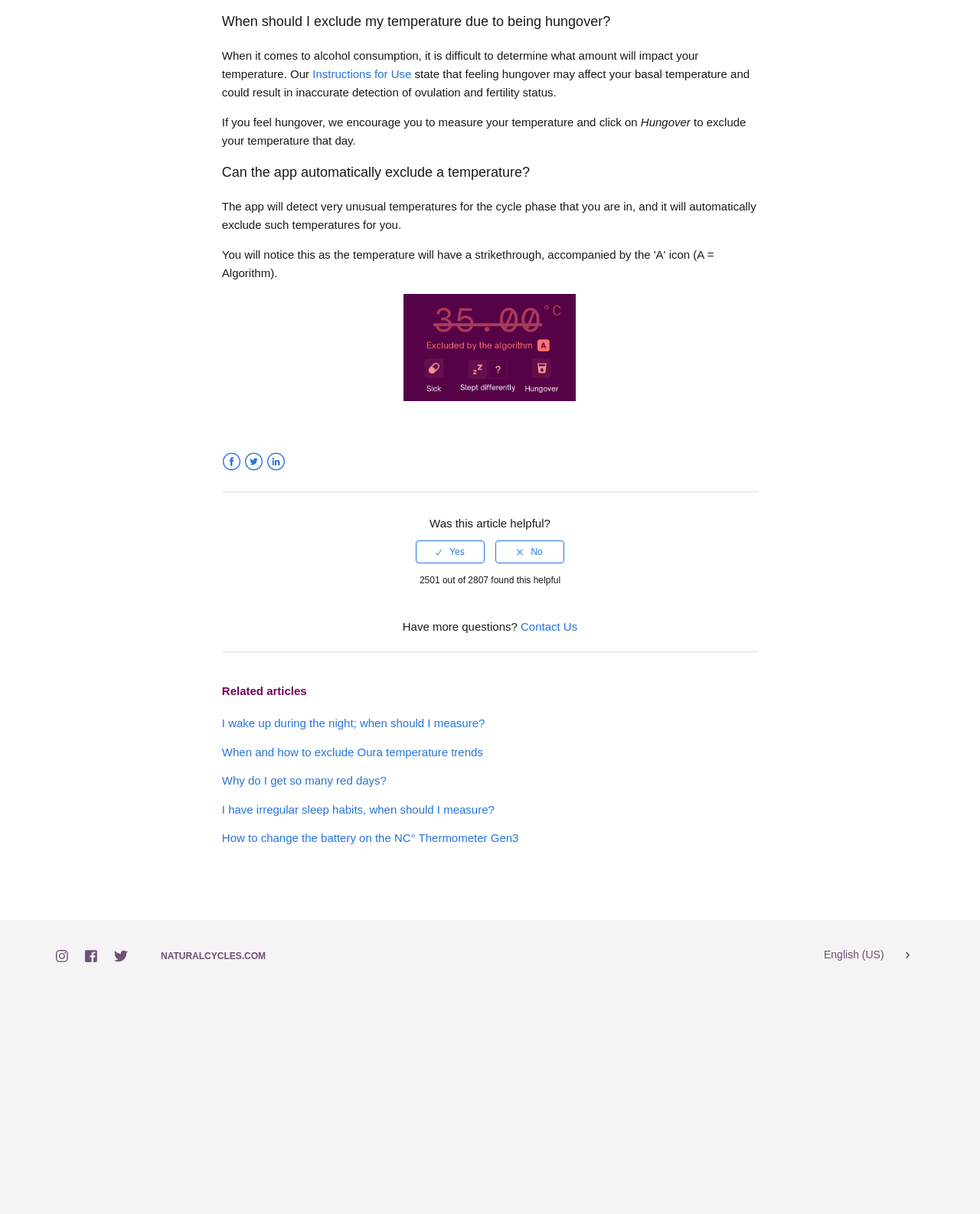Using the element description provided, determine the bounding box coordinates in the format (top-left x, top-left y, bottom-right x, bottom-right y). Ensure that all values are floating point numbers between 0 and 1. Element description: LinkedIn

[0.272, 0.373, 0.292, 0.388]